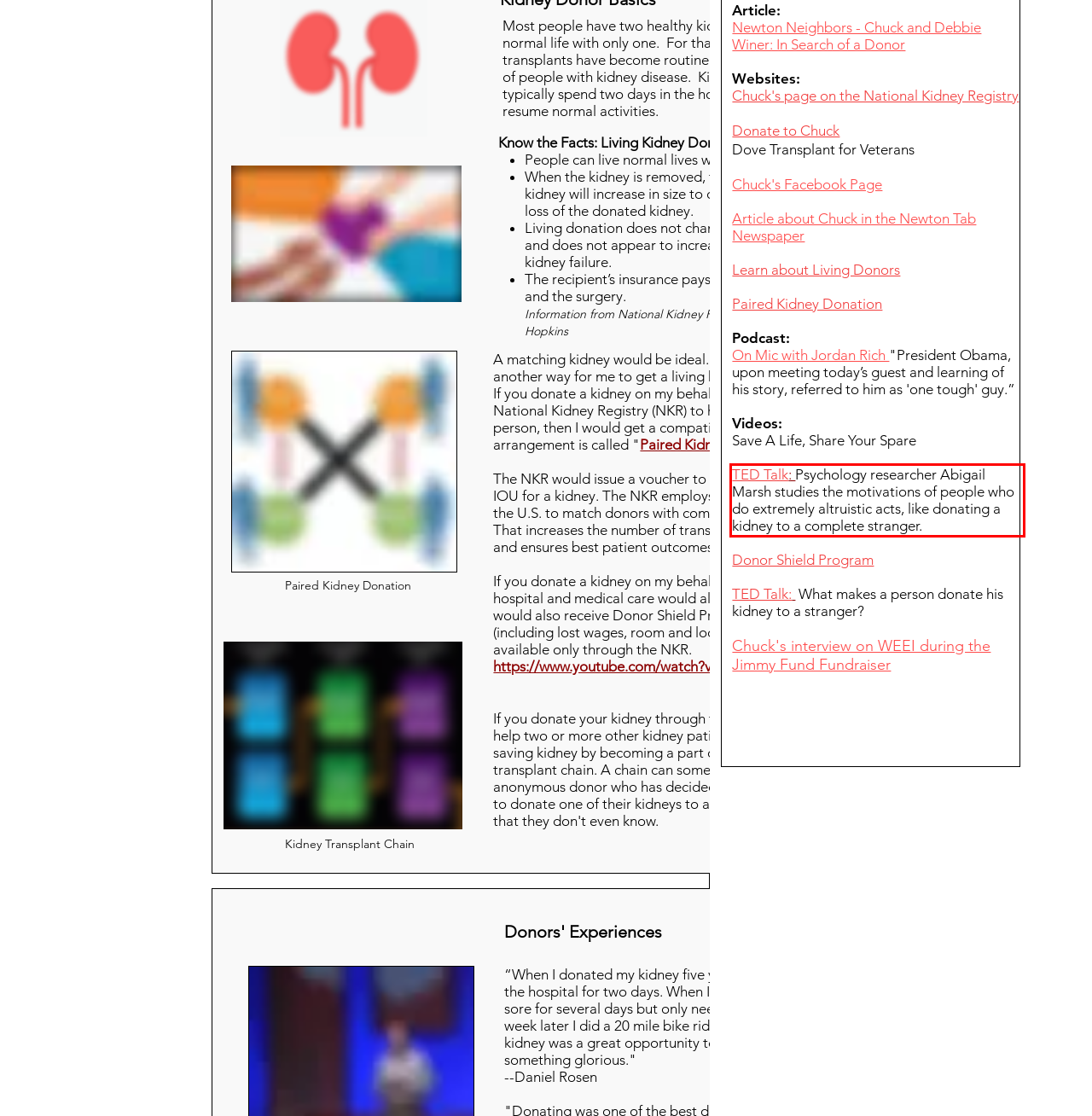You are provided with a webpage screenshot that includes a red rectangle bounding box. Extract the text content from within the bounding box using OCR.

TED Talk: Psychology researcher Abigail Marsh studies the motivations of people who do extremely altruistic acts, like donating a kidney to a complete stranger.